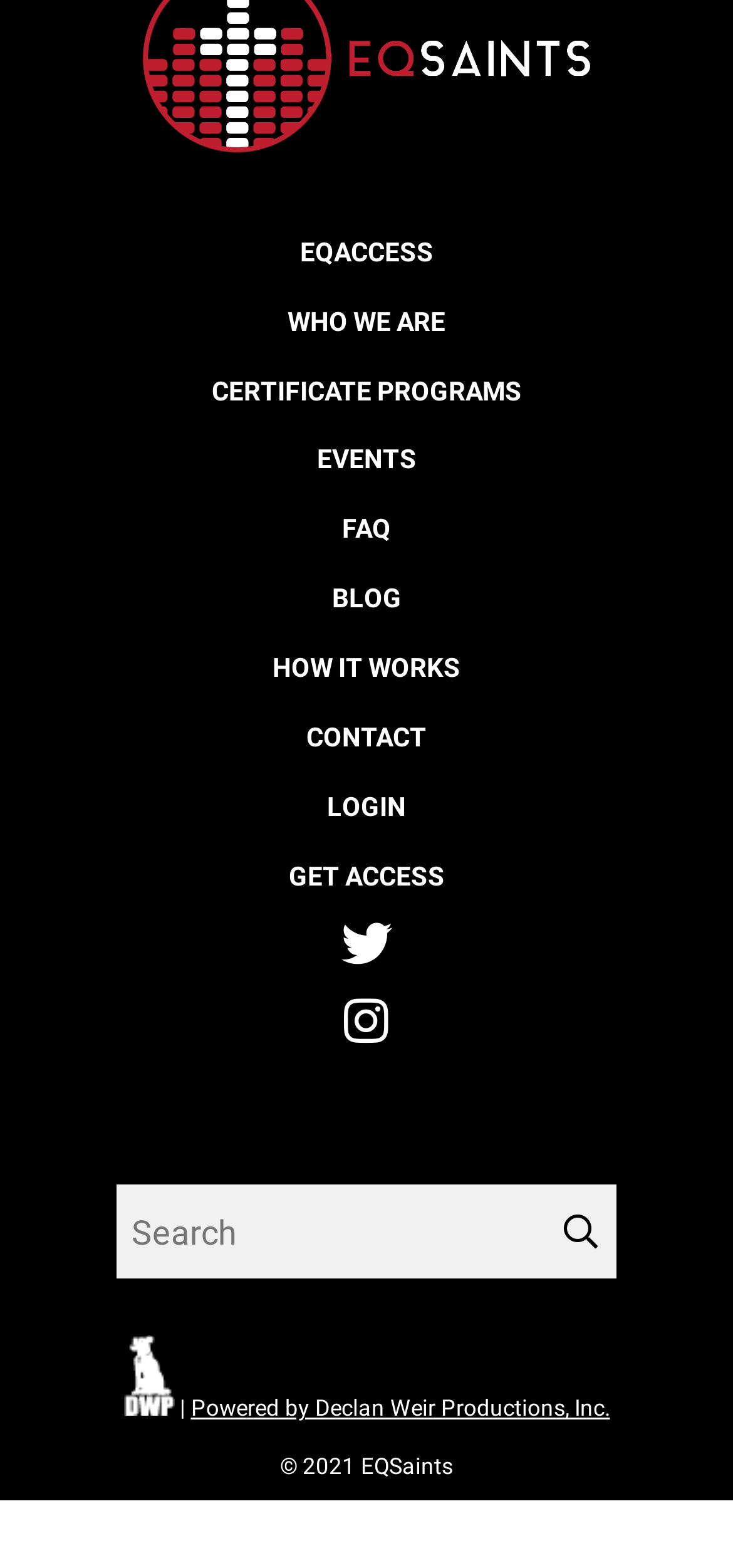Find the bounding box coordinates of the element you need to click on to perform this action: 'Get ACCESS'. The coordinates should be represented by four float values between 0 and 1, in the format [left, top, right, bottom].

[0.394, 0.55, 0.606, 0.569]